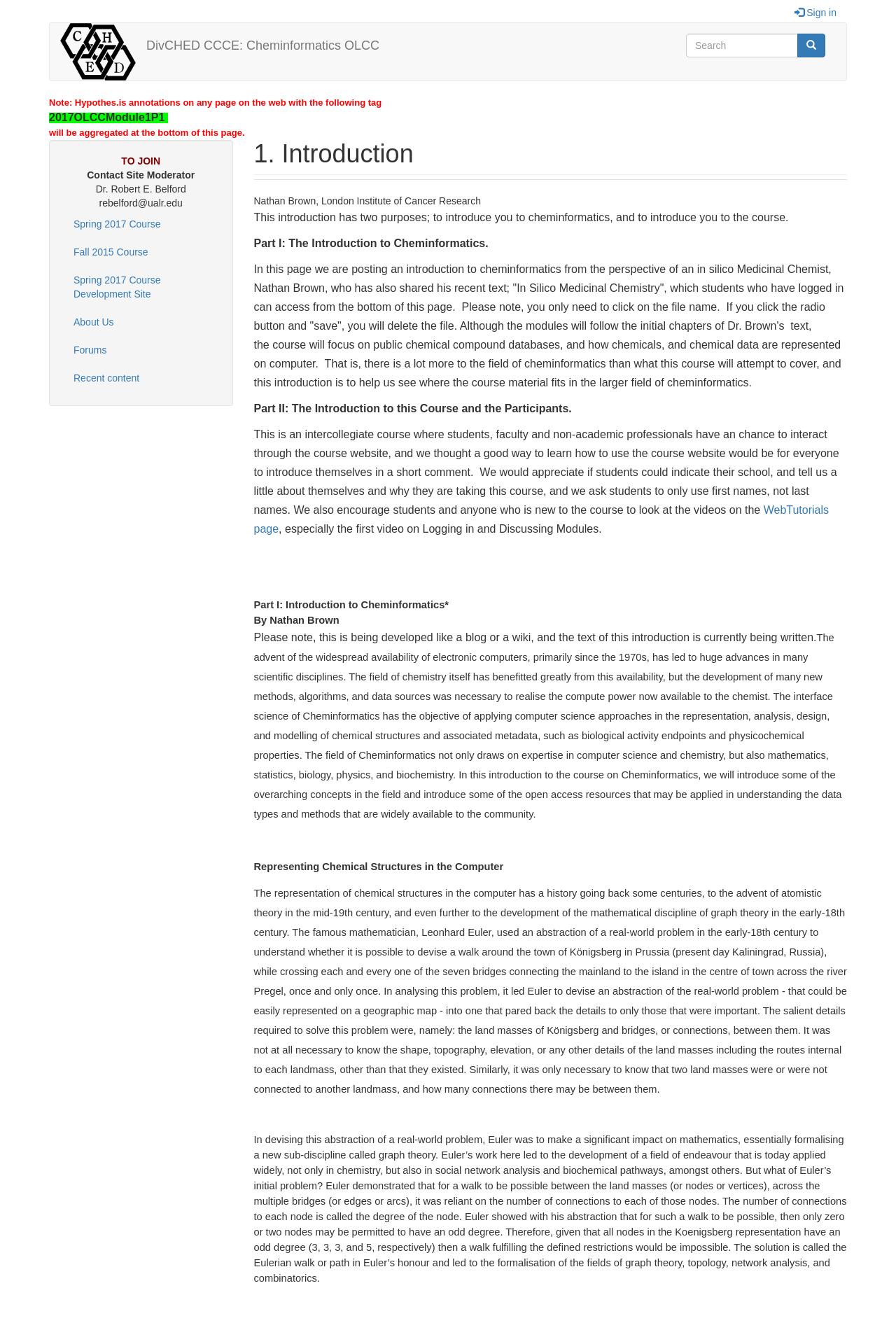Please find and report the bounding box coordinates of the element to click in order to perform the following action: "Click on WebTutorials page". The coordinates should be expressed as four float numbers between 0 and 1, in the format [left, top, right, bottom].

[0.283, 0.379, 0.925, 0.402]